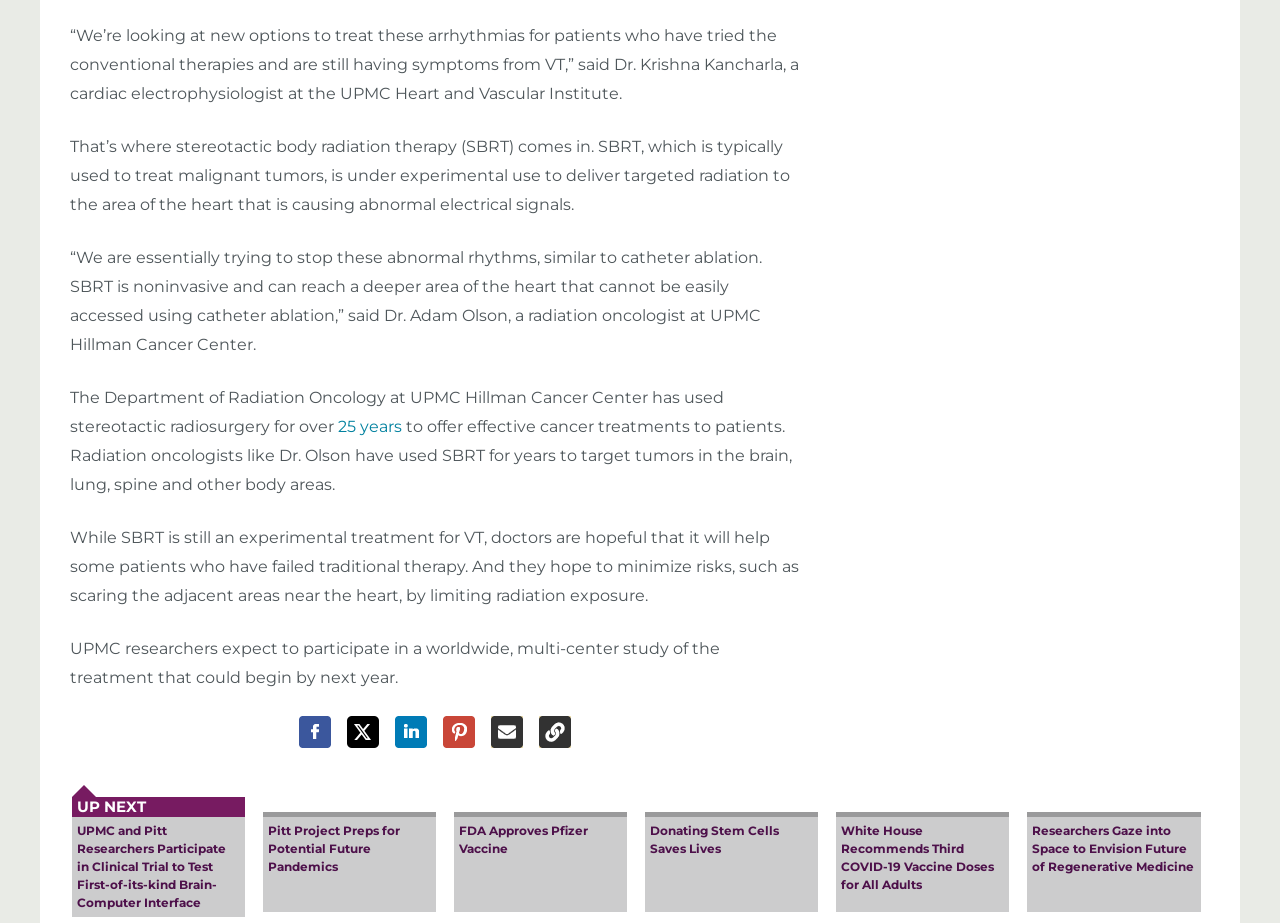Identify the bounding box coordinates for the element you need to click to achieve the following task: "Read about UPMC and Pitt Researchers Participate in Clinical Trial to Test First-of-its-kind Brain-Computer Interface". Provide the bounding box coordinates as four float numbers between 0 and 1, in the form [left, top, right, bottom].

[0.056, 0.836, 0.191, 0.993]